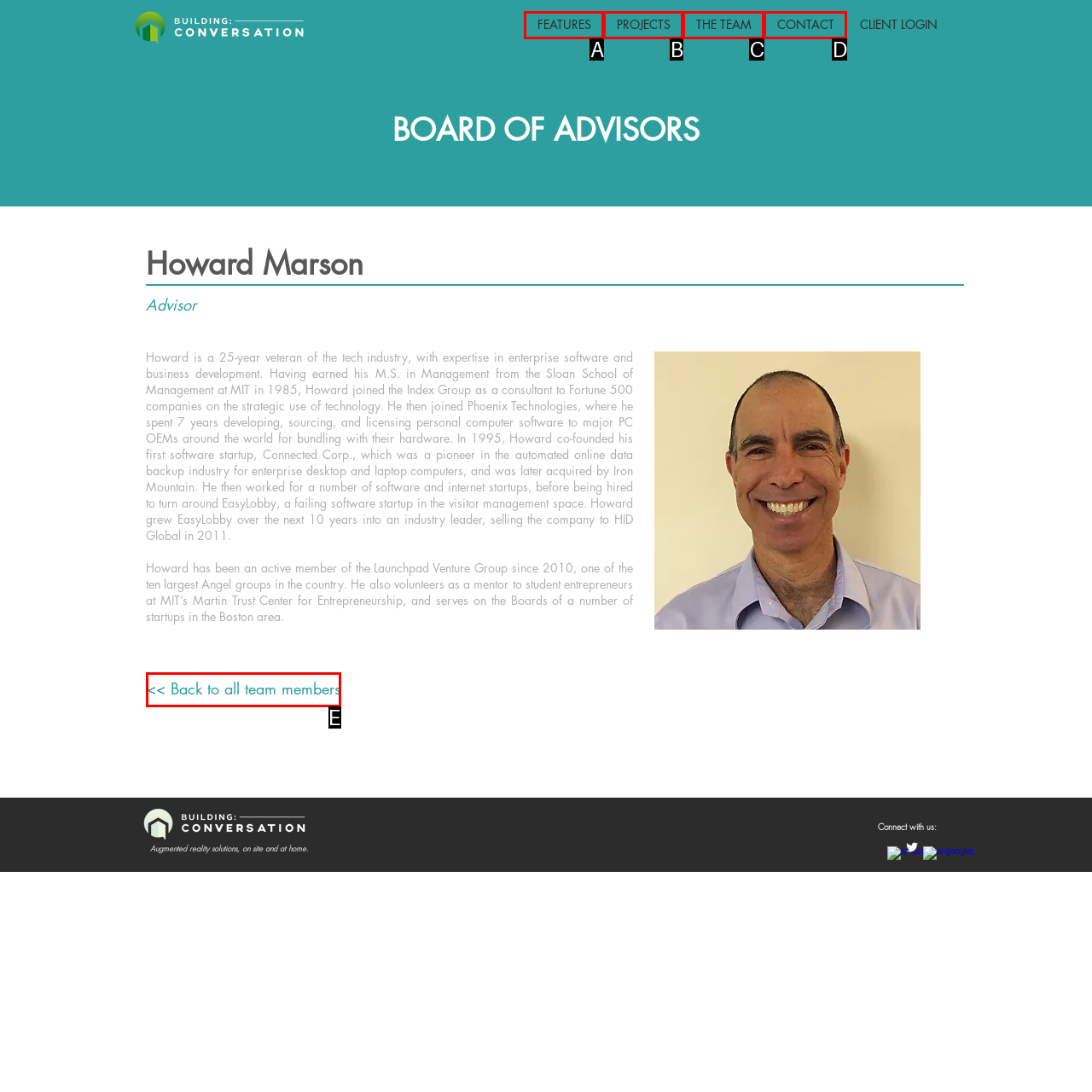Which HTML element fits the description: CONTACT? Respond with the letter of the appropriate option directly.

D